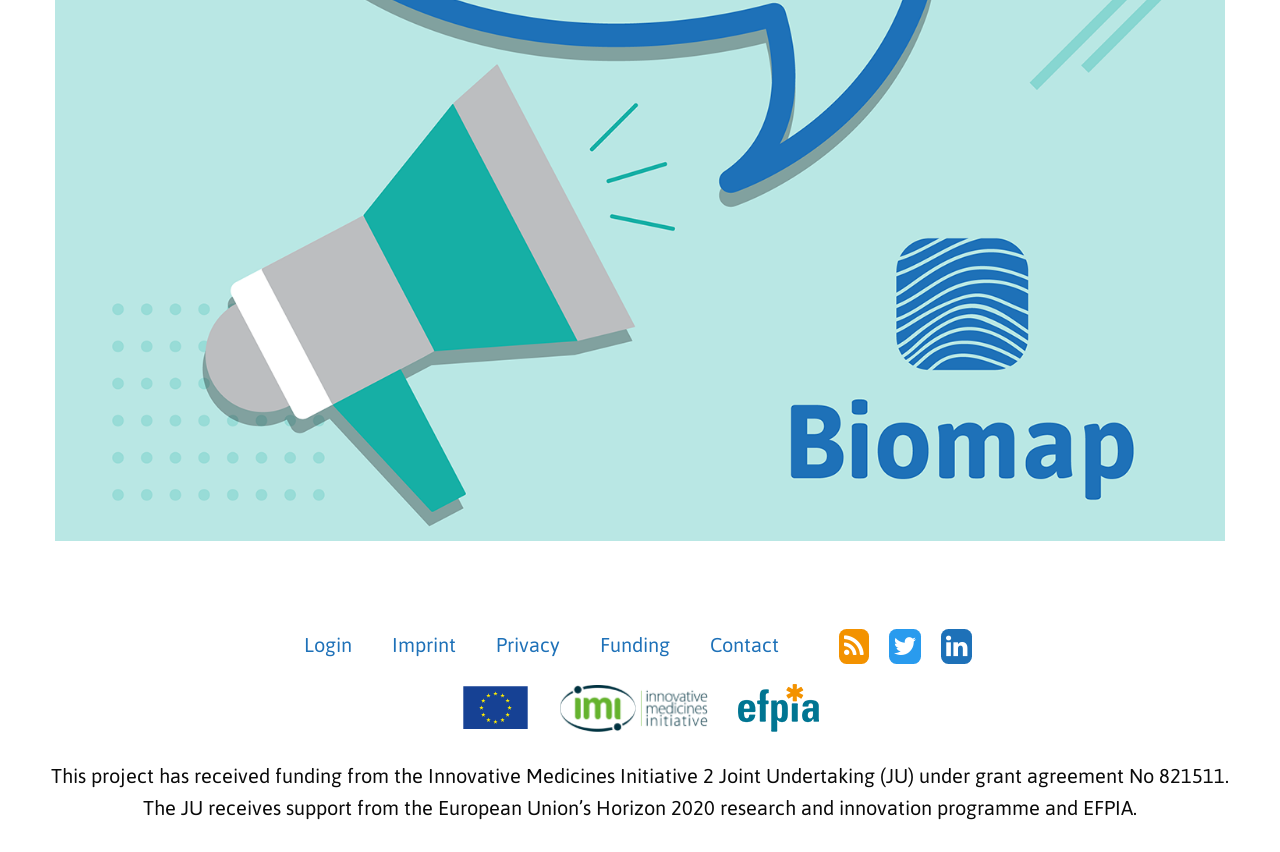What is the purpose of the project?
Answer the question using a single word or phrase, according to the image.

Funding from IMI